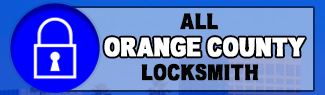What type of icon is used in the logo? Analyze the screenshot and reply with just one word or a short phrase.

lock